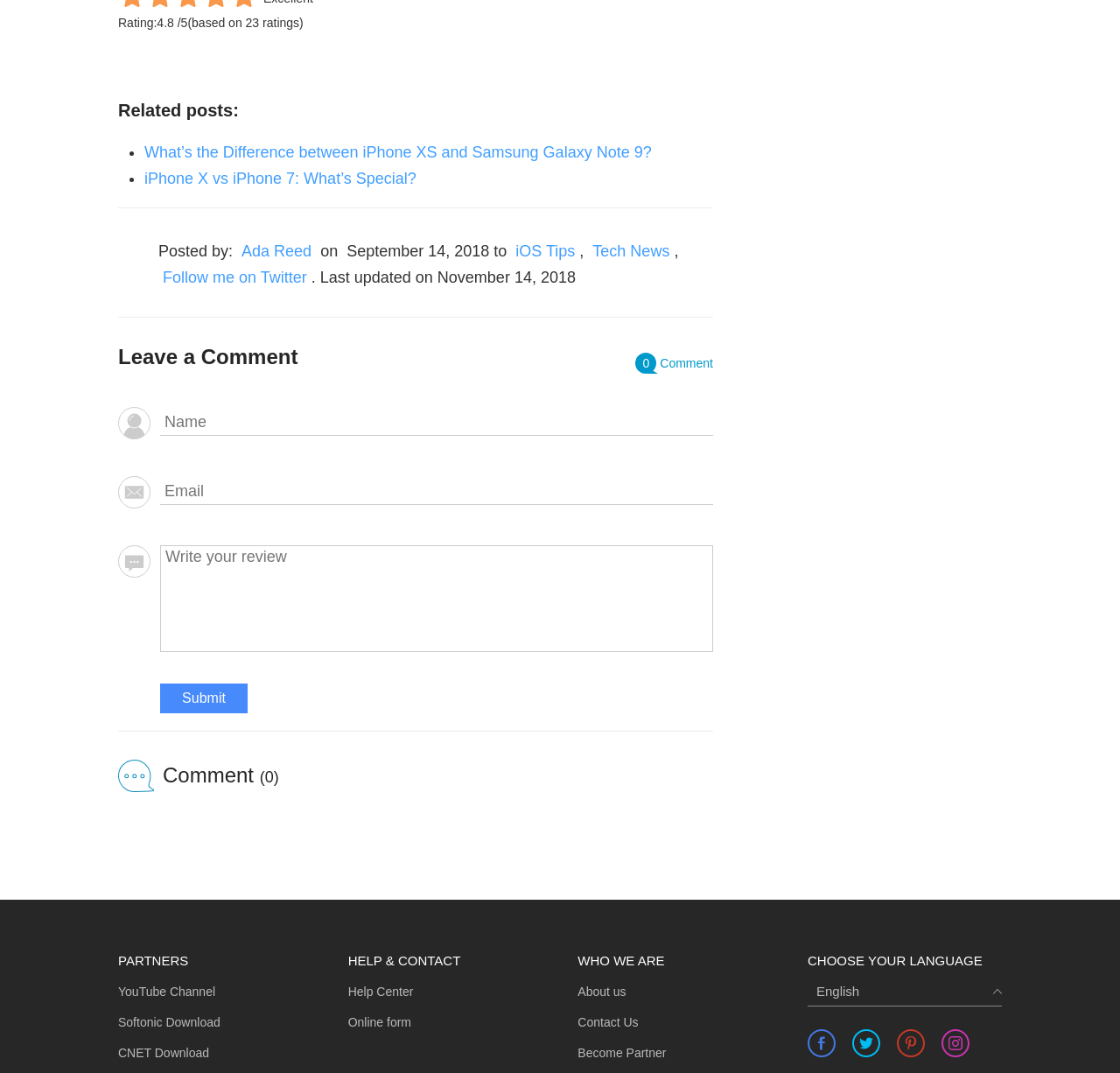What is the category of this post?
Provide a well-explained and detailed answer to the question.

The category of this post is iOS Tips and Tech News, which is indicated by the link elements 'iOS Tips' and 'Tech News' following the StaticText element 'on'.